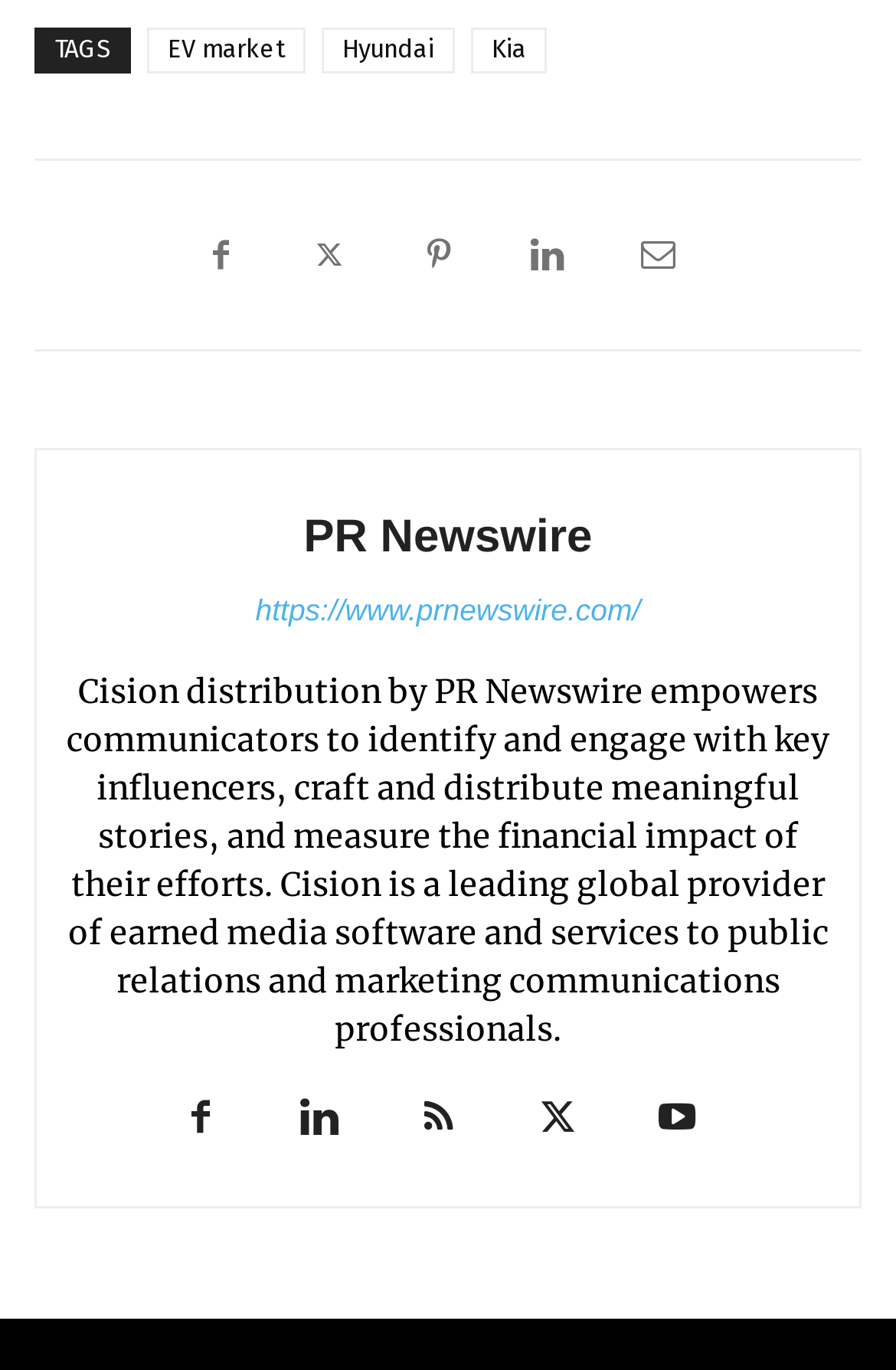Determine the bounding box coordinates of the element that should be clicked to execute the following command: "Click on Kia".

[0.526, 0.021, 0.61, 0.054]